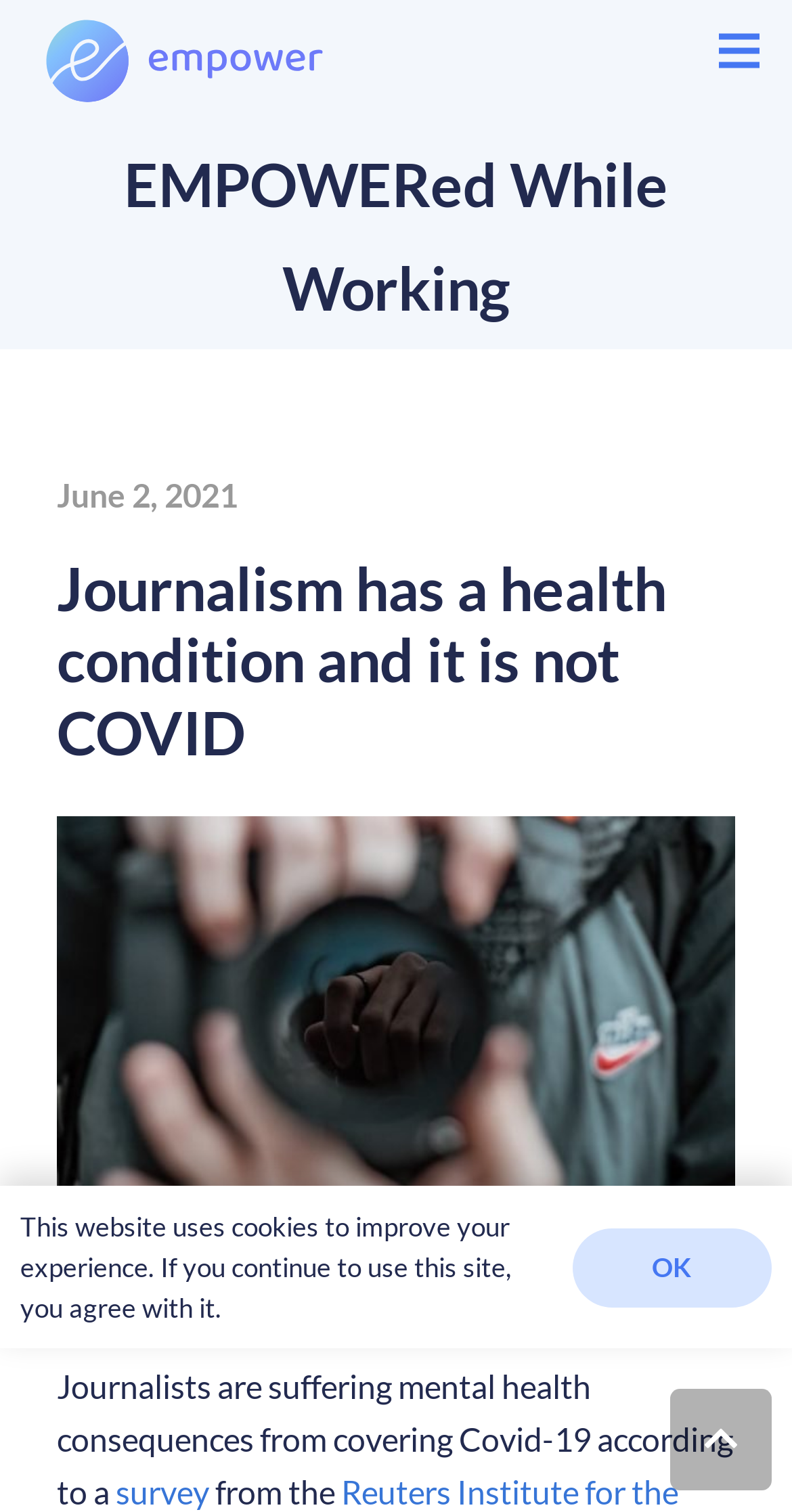Provide a brief response to the question using a single word or phrase: 
What is the topic of the article?

Journalists' mental health